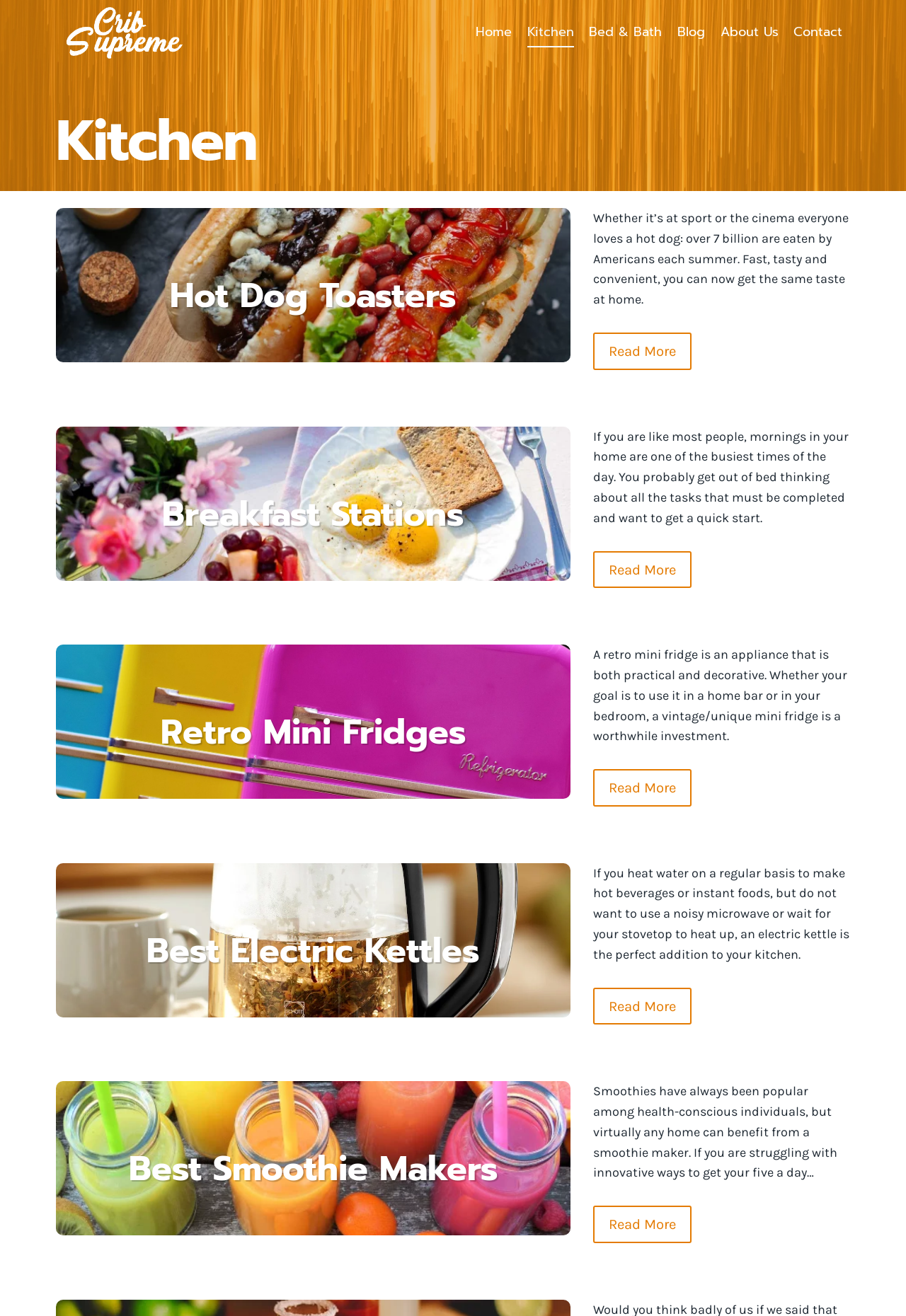Select the bounding box coordinates of the element I need to click to carry out the following instruction: "Browse the 'Automotive' category".

None